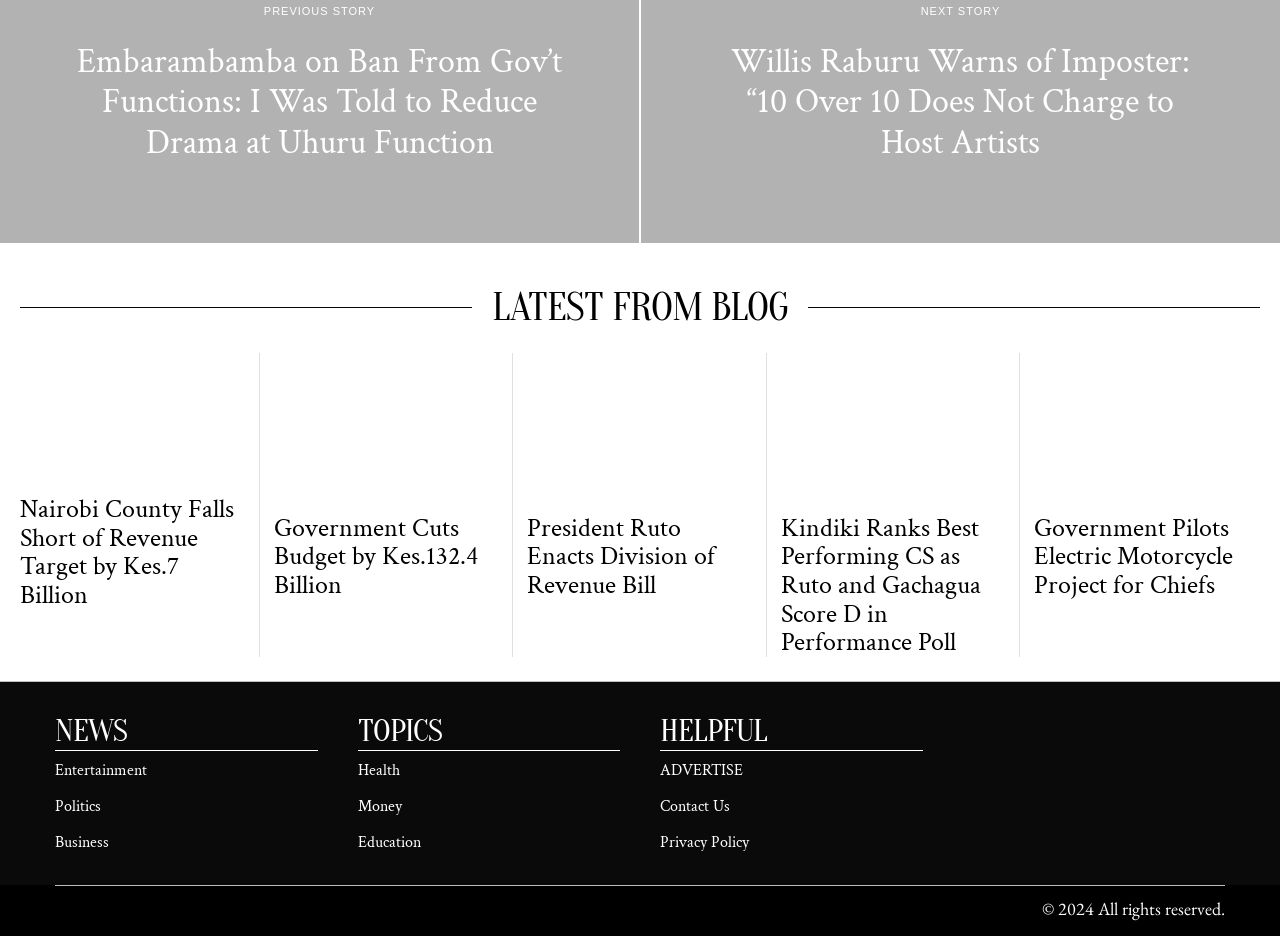Determine the bounding box coordinates of the clickable area required to perform the following instruction: "Click on the 'NEXT STORY' button". The coordinates should be represented as four float numbers between 0 and 1: [left, top, right, bottom].

[0.719, 0.005, 0.782, 0.018]